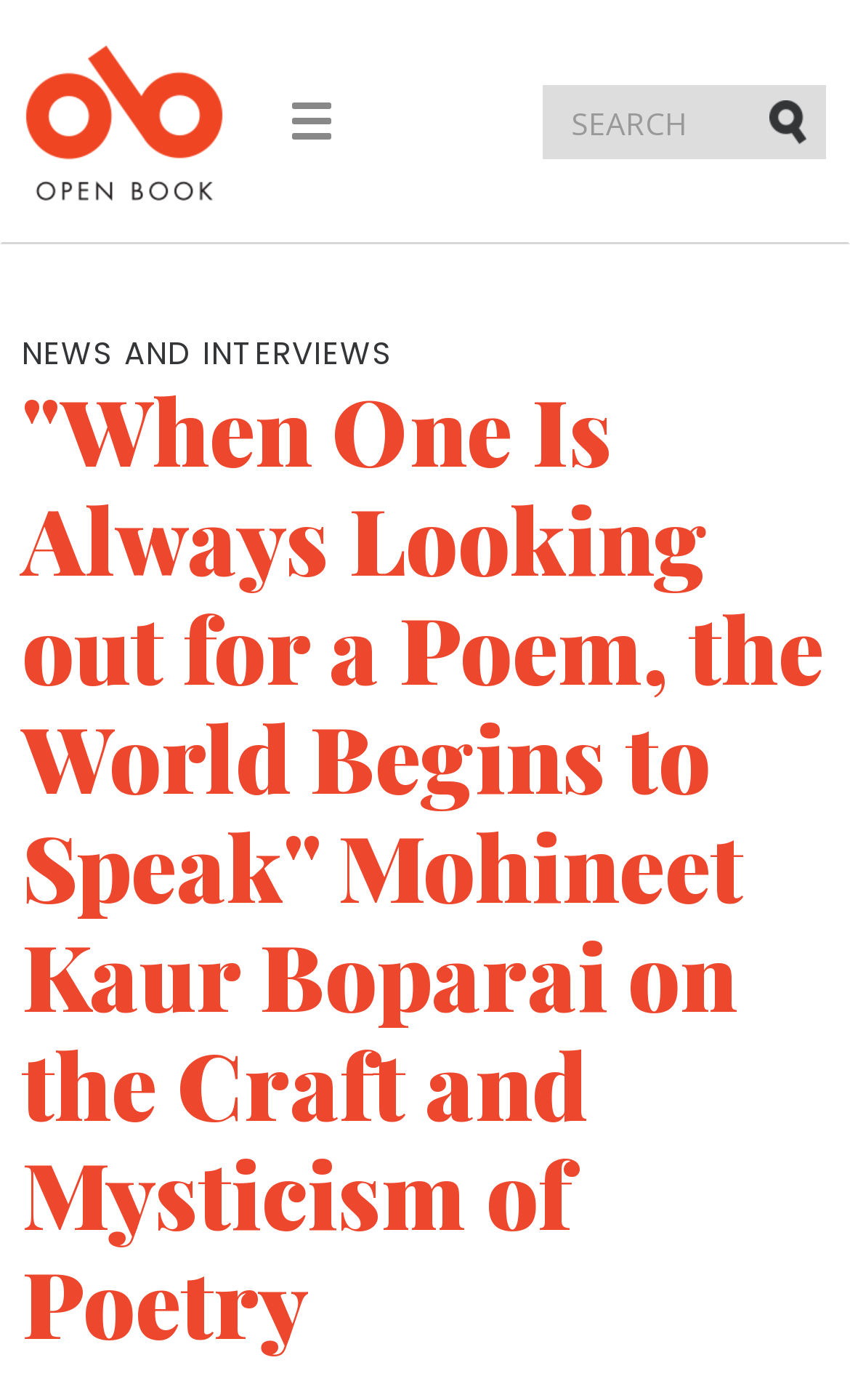Bounding box coordinates are specified in the format (top-left x, top-left y, bottom-right x, bottom-right y). All values are floating point numbers bounded between 0 and 1. Please provide the bounding box coordinate of the region this sentence describes: Log in to reply

None